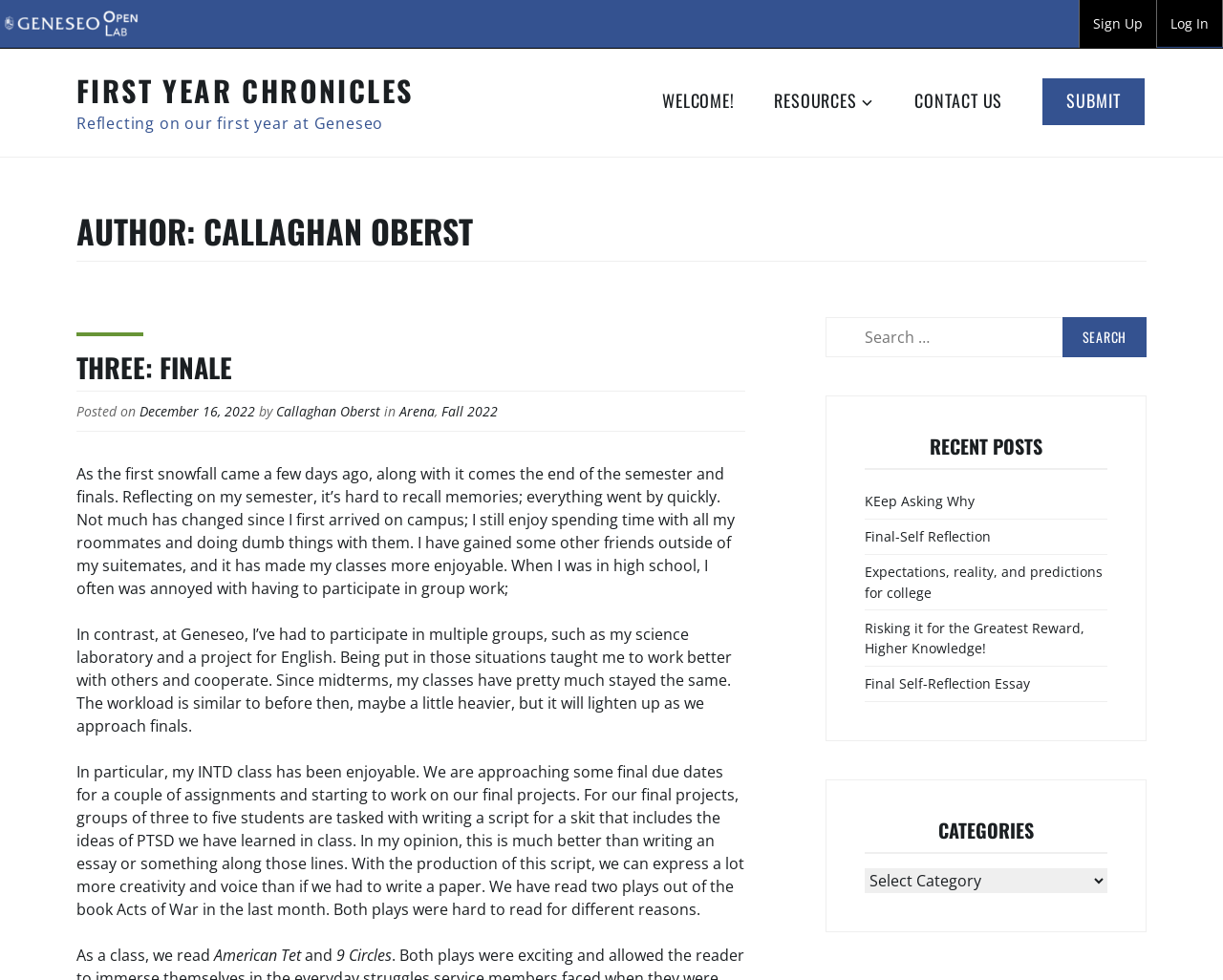What is the date of the current post?
Please answer the question as detailed as possible.

The date of the current post can be found next to the 'Posted on' text, which is located below the title of the post.